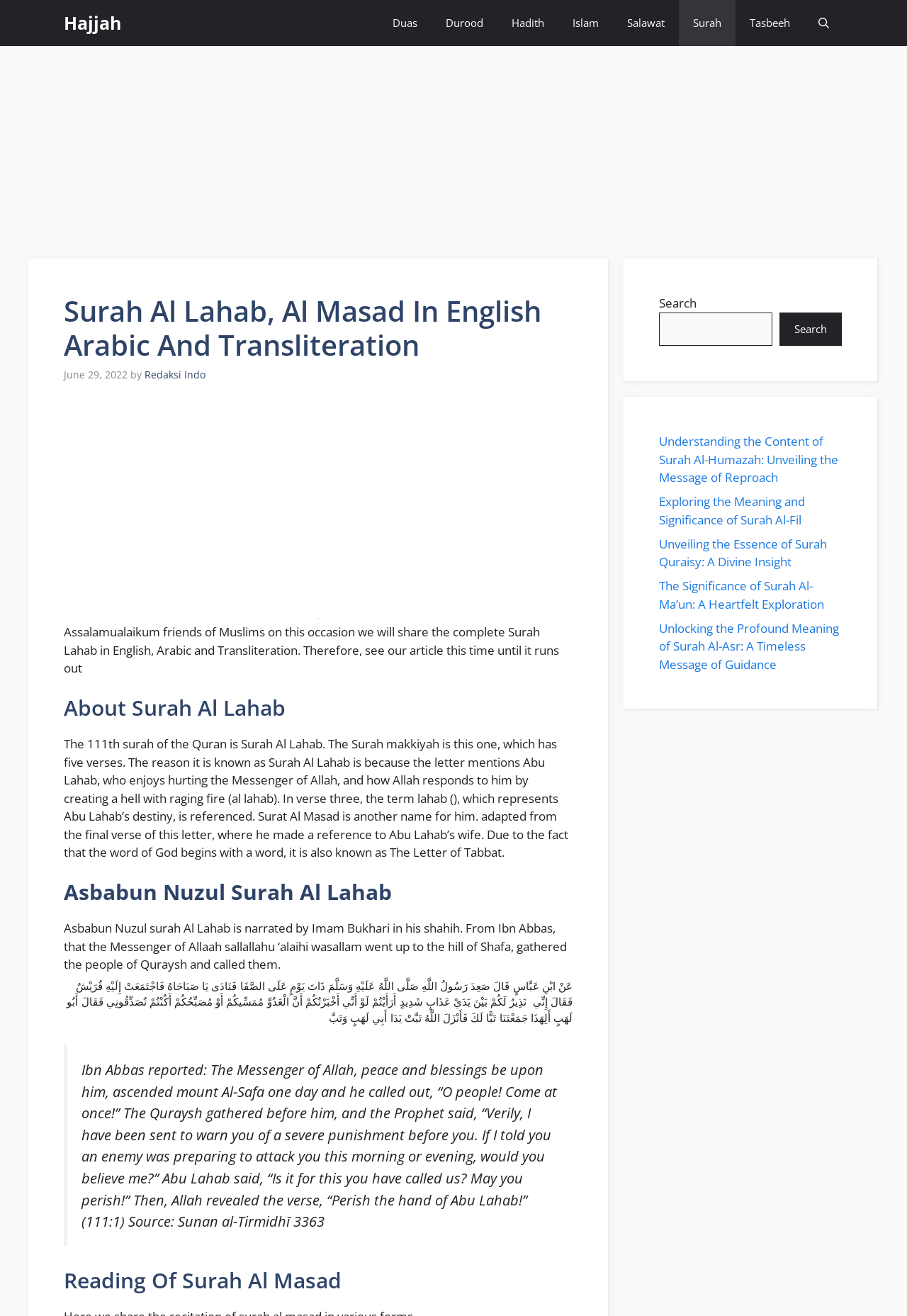What is the name of the mountain where the Messenger of Allah ascended?
Using the picture, provide a one-word or short phrase answer.

Mount Al-Safa